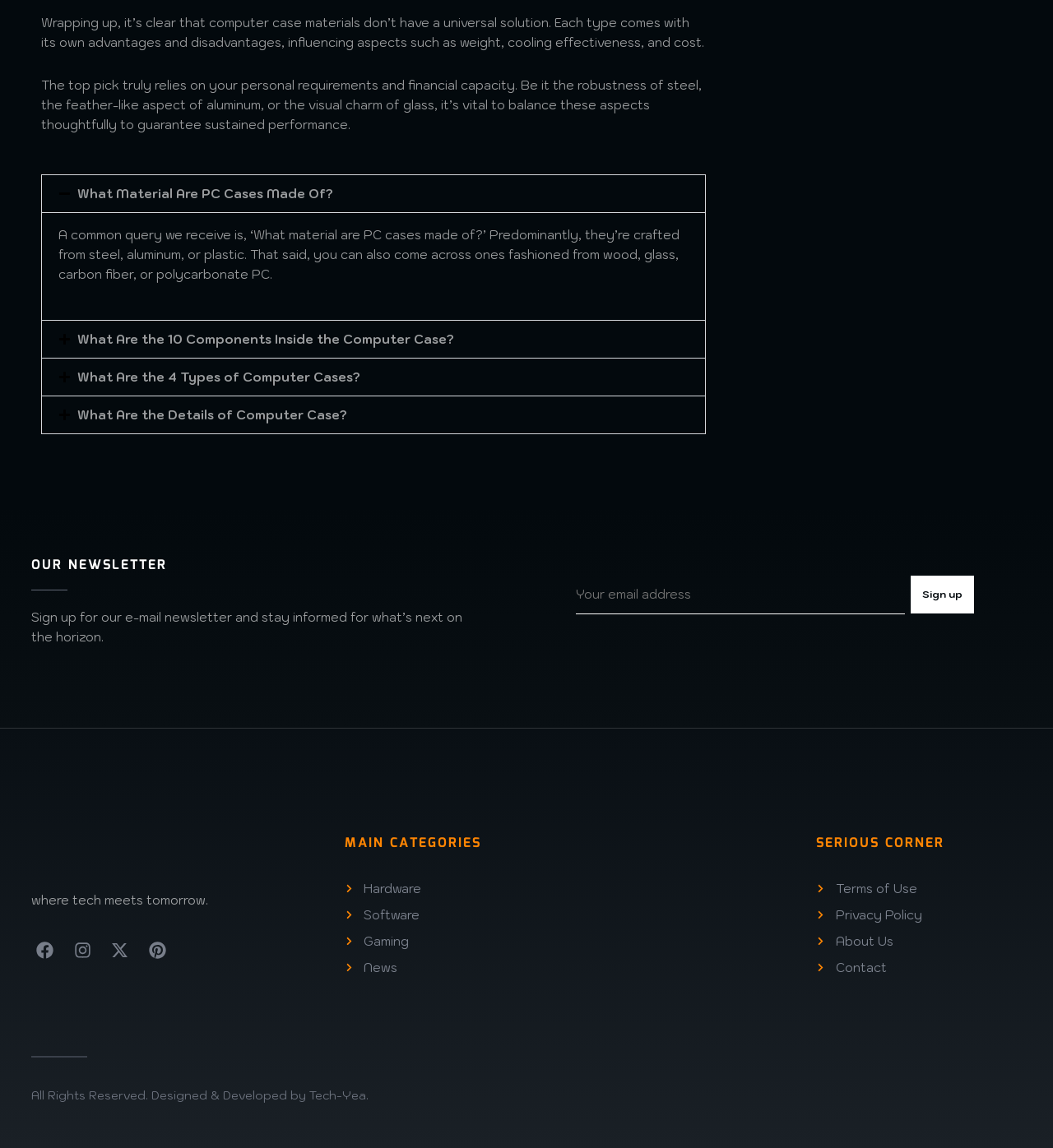Please find the bounding box coordinates of the element that you should click to achieve the following instruction: "Enter your email address". The coordinates should be presented as four float numbers between 0 and 1: [left, top, right, bottom].

[0.547, 0.502, 0.859, 0.535]